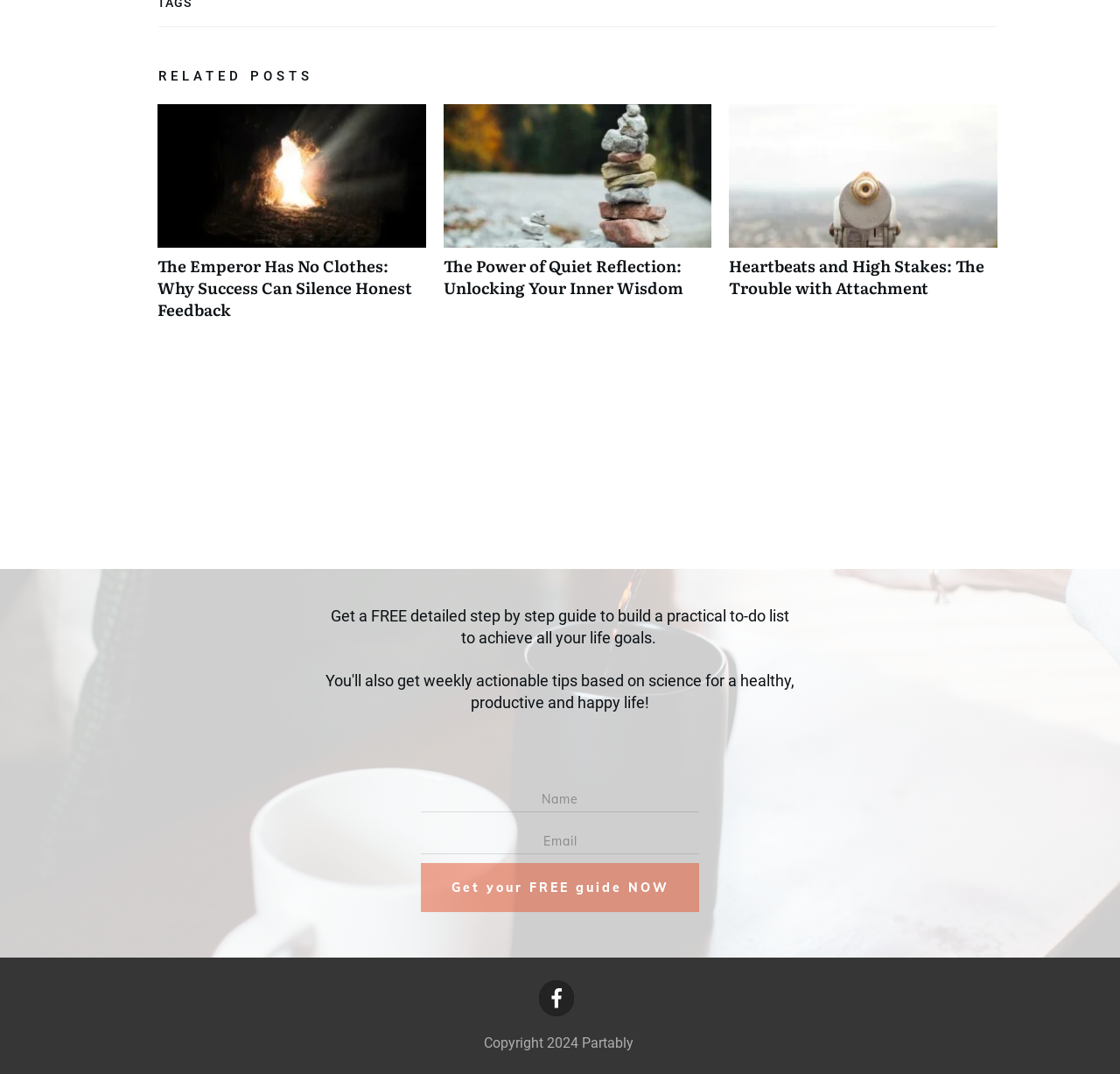Please find the bounding box coordinates of the element that must be clicked to perform the given instruction: "Click on the 'The Power of Quiet Reflection: Unlocking Your Inner Wisdom' link". The coordinates should be four float numbers from 0 to 1, i.e., [left, top, right, bottom].

[0.396, 0.236, 0.61, 0.279]